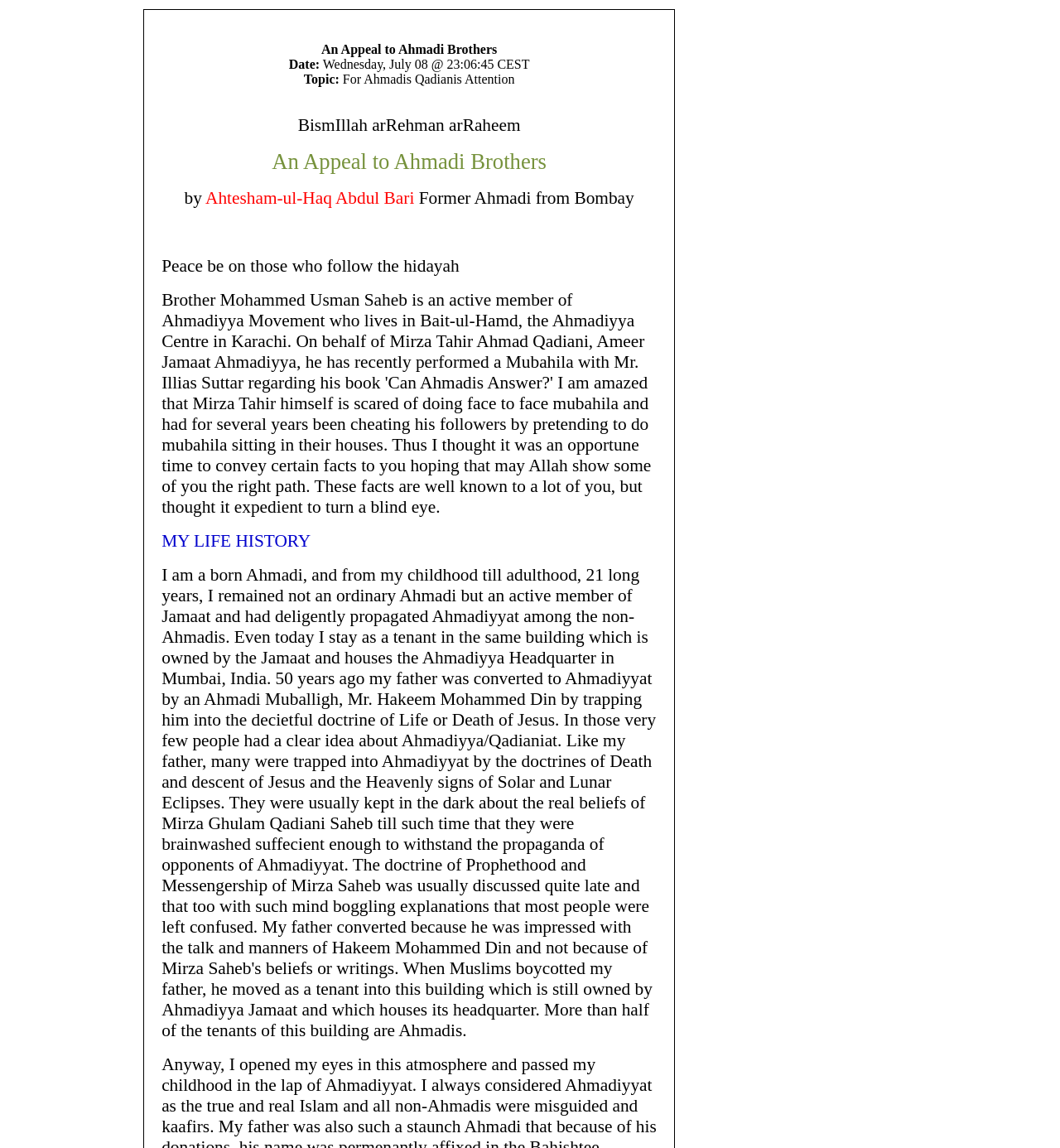What is the phrase written in Arabic script?
Kindly give a detailed and elaborate answer to the question.

I found the phrase written in Arabic script by looking at the static text elements. The element with the text 'BismIllah arRehman arRaheem' is written in Arabic script, which is a common phrase in Islamic contexts.